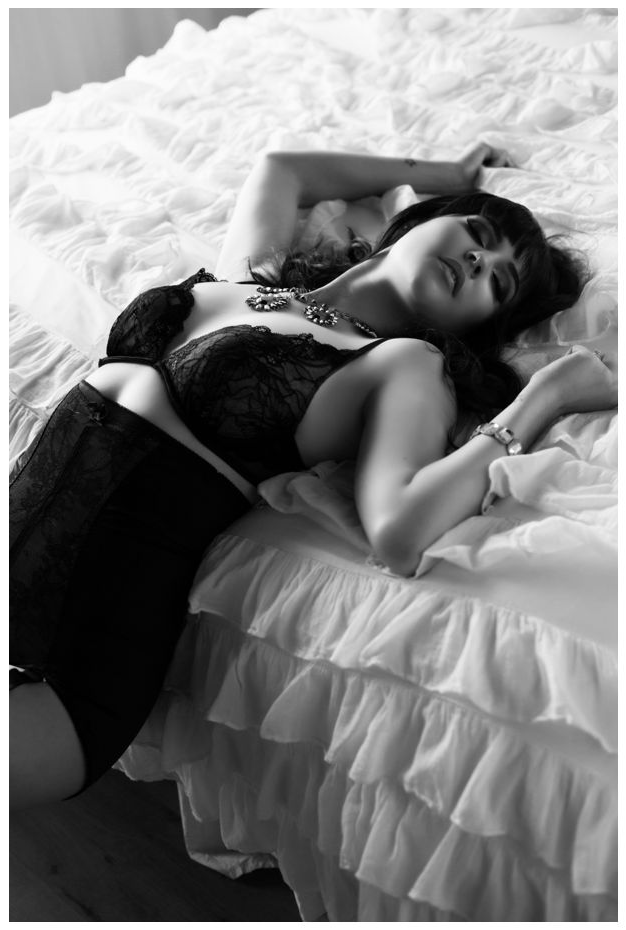What is the tone of the model's expression?
Please utilize the information in the image to give a detailed response to the question.

The caption describes the model's expression as 'serene and introspective', which implies a calm and thoughtful mood, conveying a sense of confidence and vulnerability.